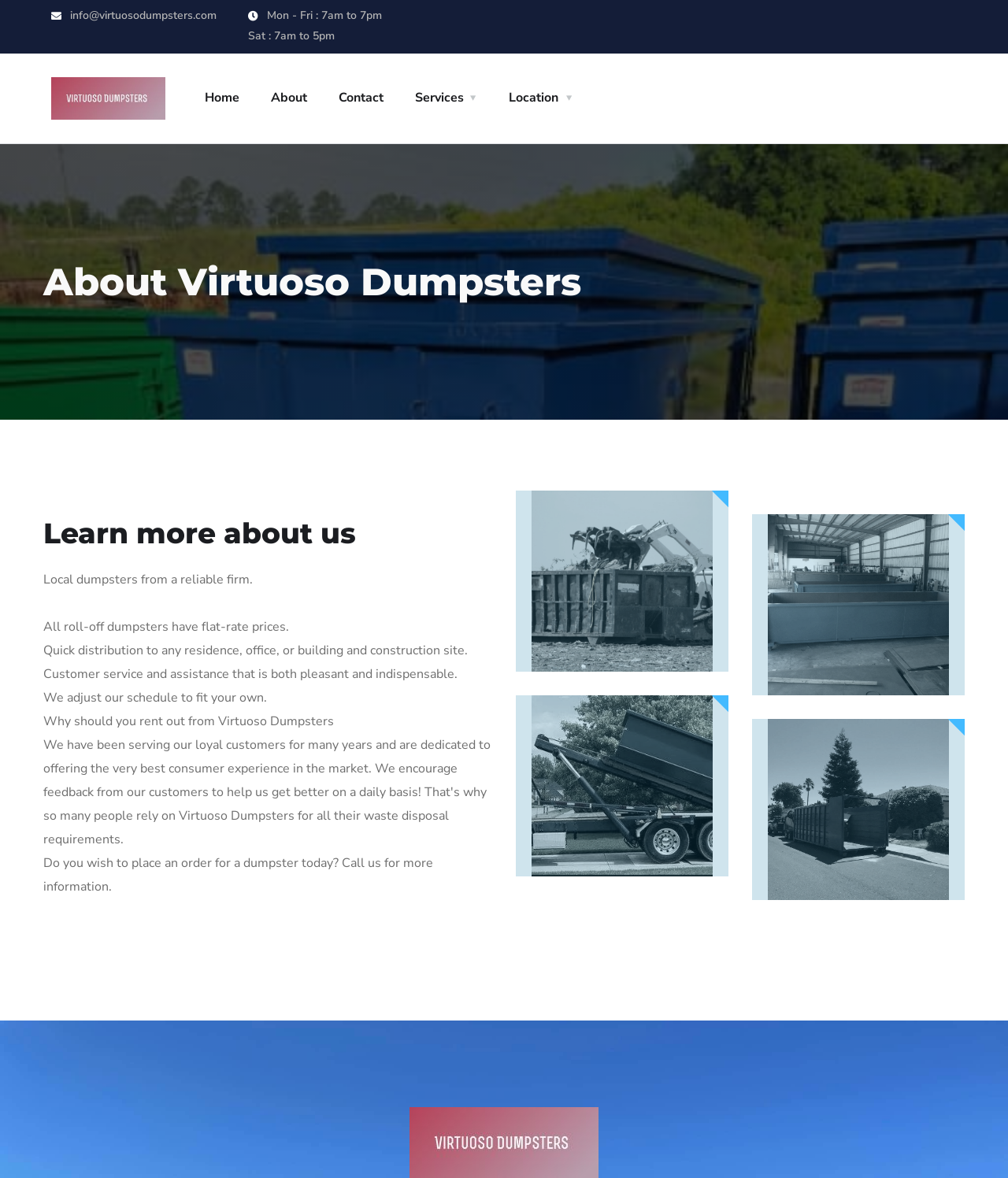Can you specify the bounding box coordinates of the area that needs to be clicked to fulfill the following instruction: "Learn more about Virtuoso Dumpsters"?

[0.051, 0.065, 0.164, 0.102]